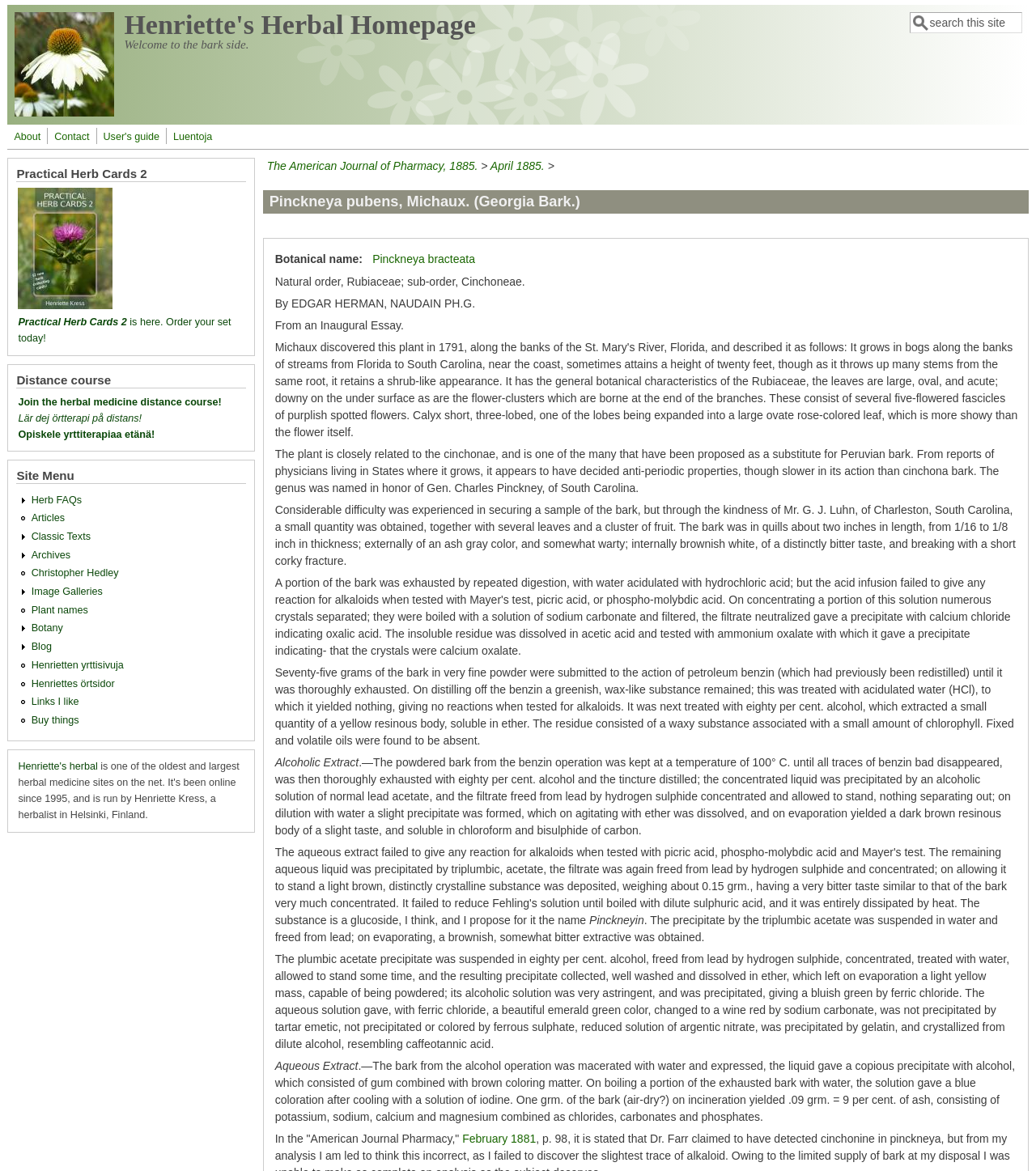What is the purpose of the 'Search form' section?
We need a detailed and meticulous answer to the question.

The 'Search form' section has a textbox and a submit button, which suggests that its purpose is to allow users to search the site for specific content.